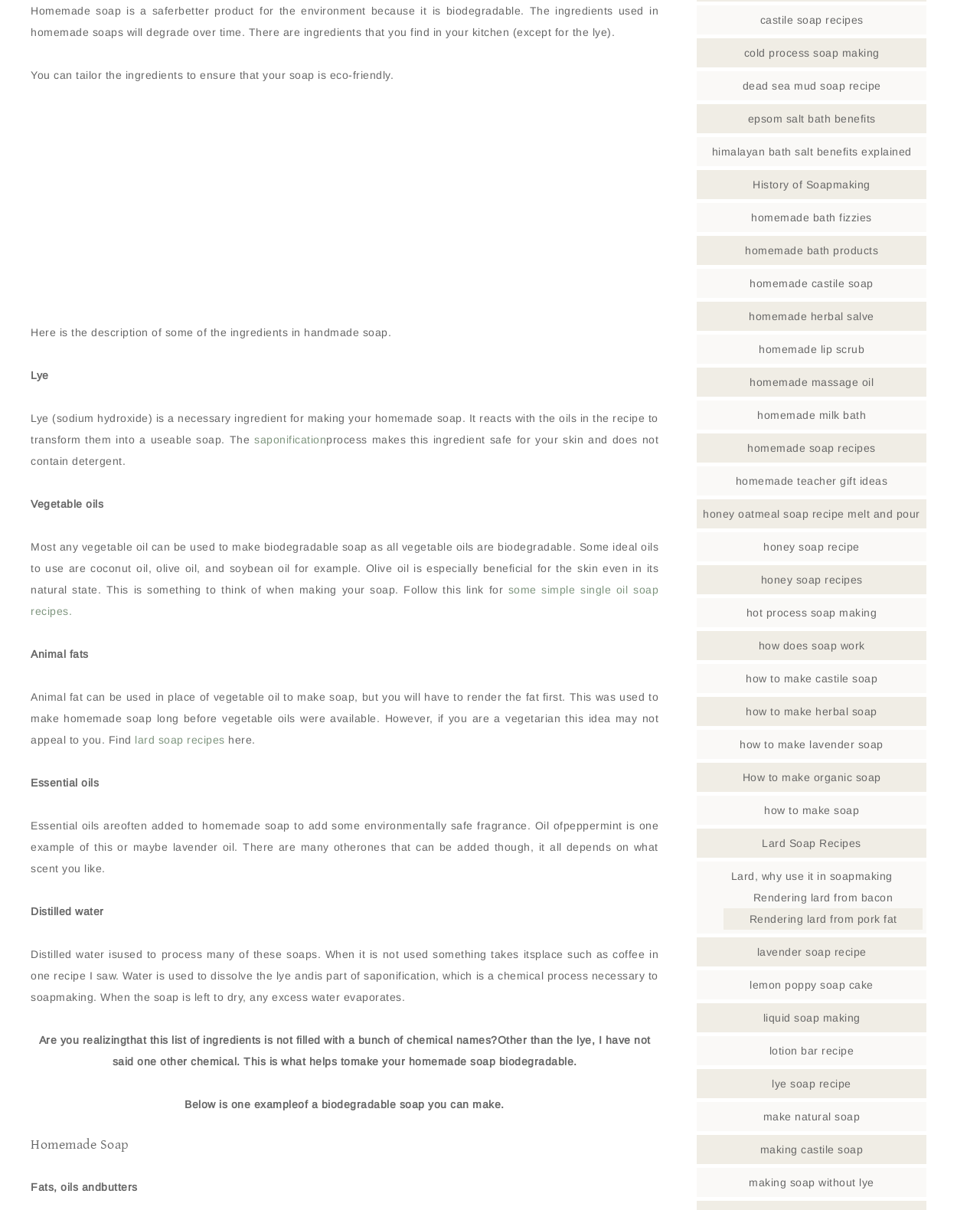Please find the bounding box coordinates of the clickable region needed to complete the following instruction: "Explore 'homemade soap recipes'". The bounding box coordinates must consist of four float numbers between 0 and 1, i.e., [left, top, right, bottom].

[0.763, 0.365, 0.894, 0.375]